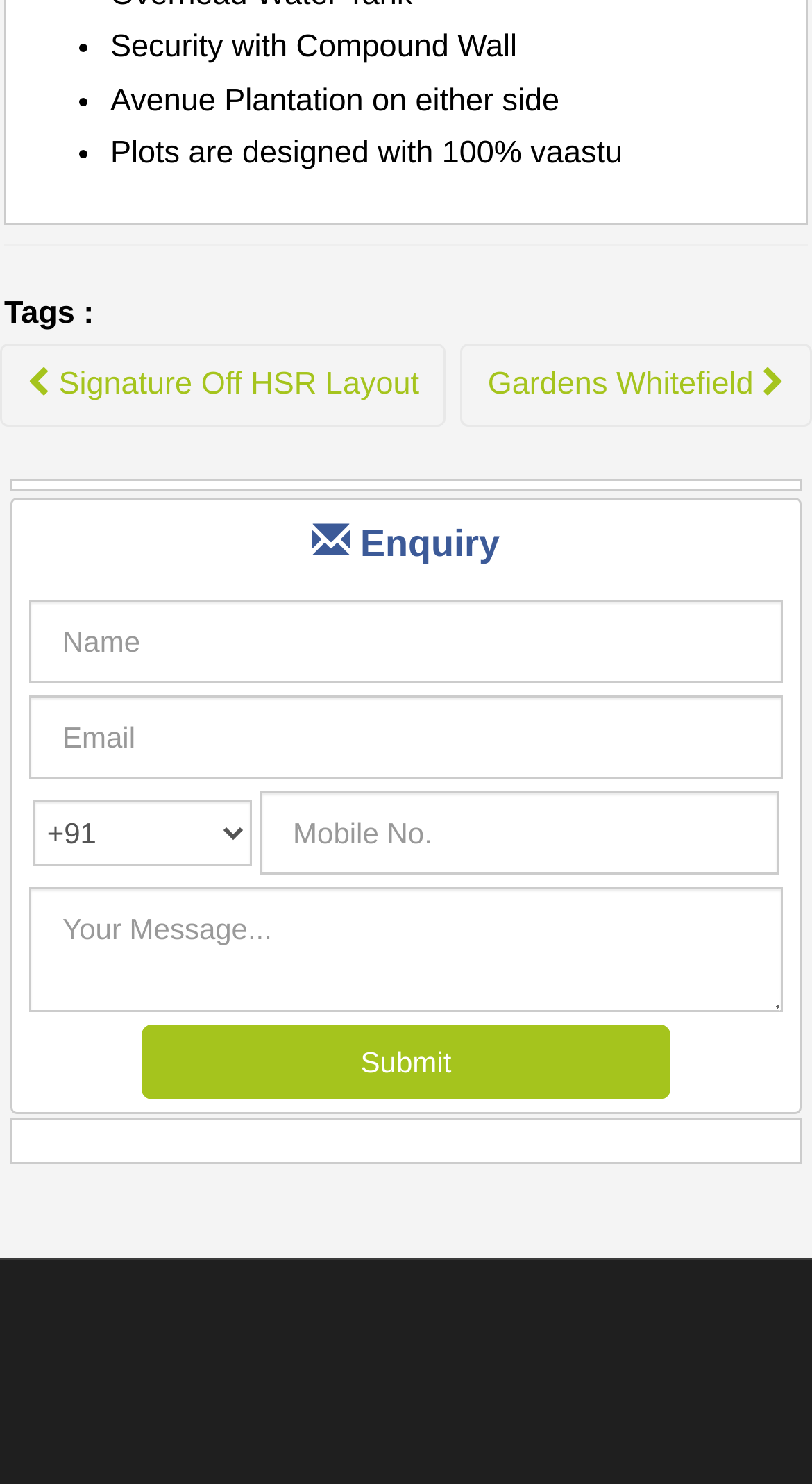Find and provide the bounding box coordinates for the UI element described here: "parent_node: +91 name="phonem" placeholder="Mobile No."". The coordinates should be given as four float numbers between 0 and 1: [left, top, right, bottom].

[0.32, 0.533, 0.96, 0.589]